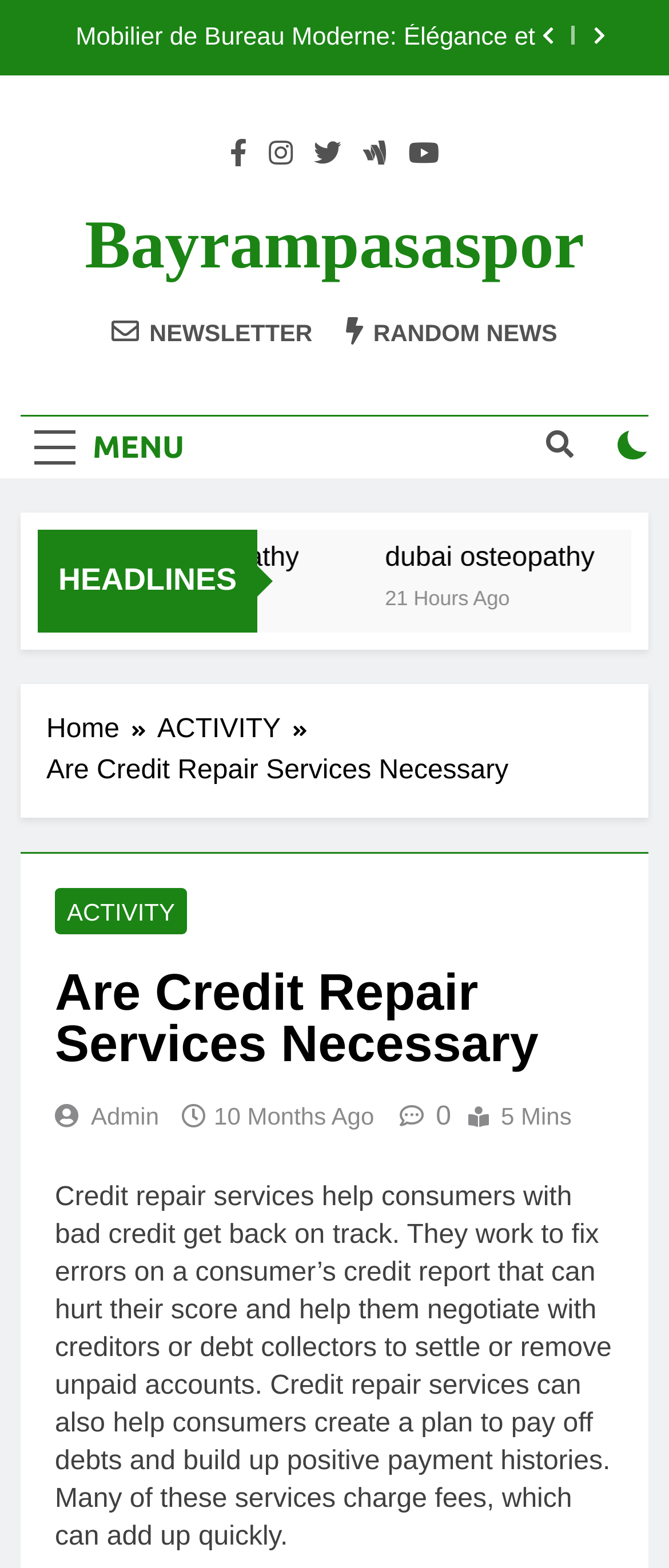Extract the bounding box for the UI element that matches this description: "0421511047".

None